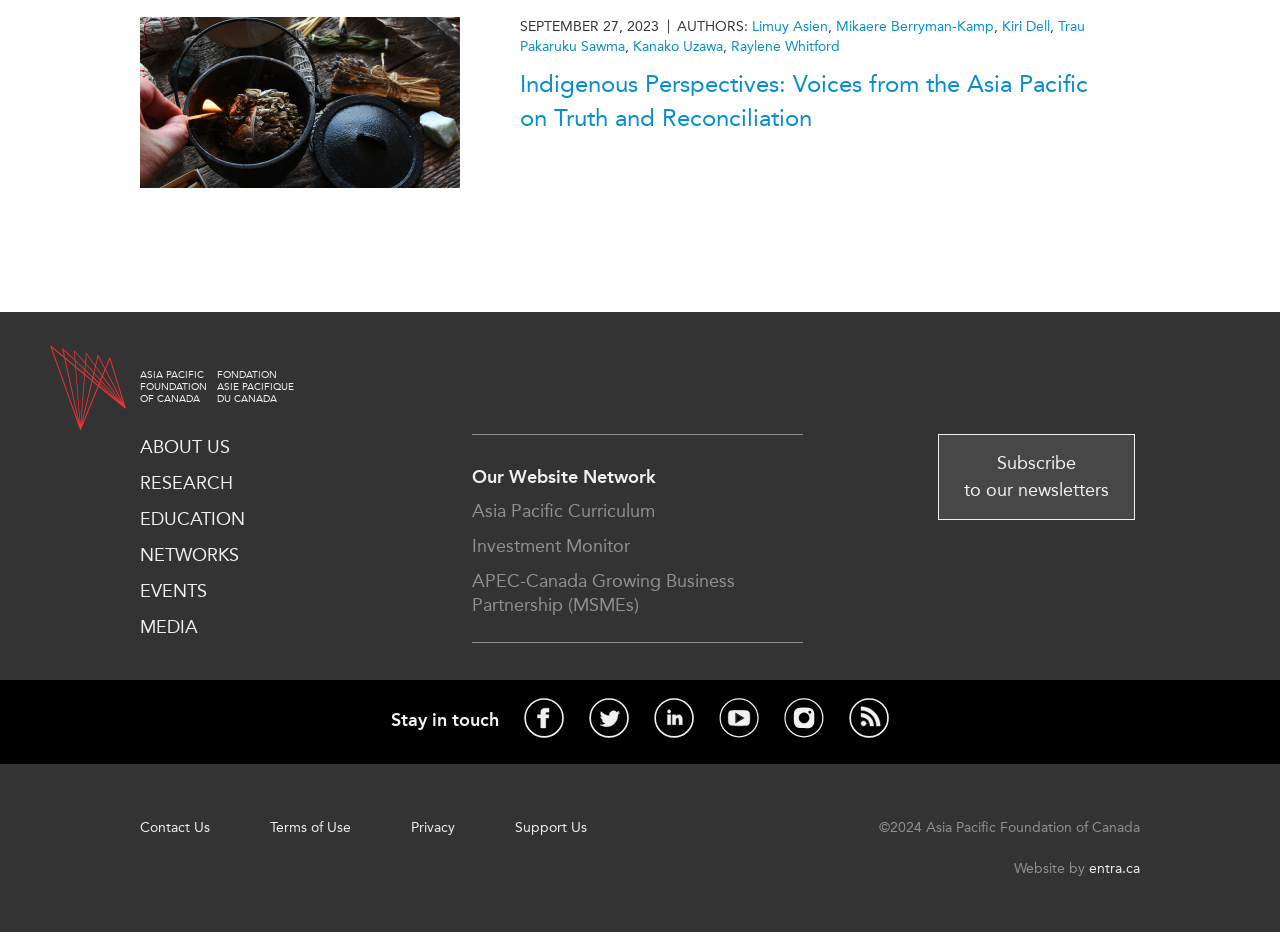Identify the bounding box of the HTML element described as: "Global News June 19, 2017".

None